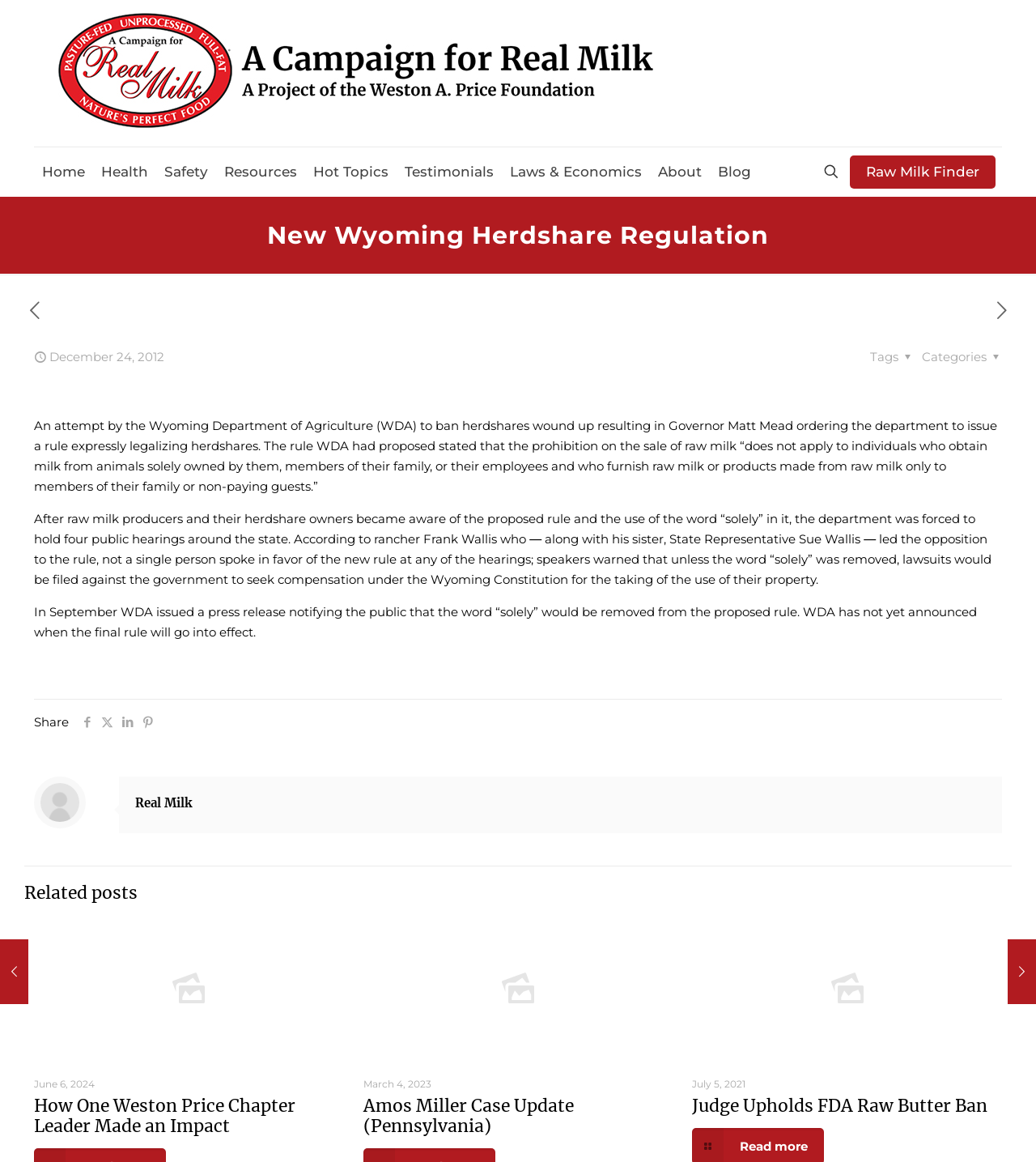How many social media icons are there?
Please give a detailed and elaborate answer to the question based on the image.

I counted the number of social media icons by looking at the links with the text 'facebook icon', 'twitter icon', 'linkedin icon', and 'pinterest icon'.